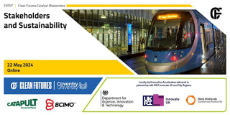Refer to the image and provide a thorough answer to this question:
What is the focus of the event?

The focus of the event can be determined by looking at the title 'Stakeholders and Sustainability' and the background image of a modern train, which likely indicates a focus on sustainable transportation or urban development, and the logos of organizations such as the Clean Future Coalition, which highlight partnerships and support in areas related to sustainability and innovation.